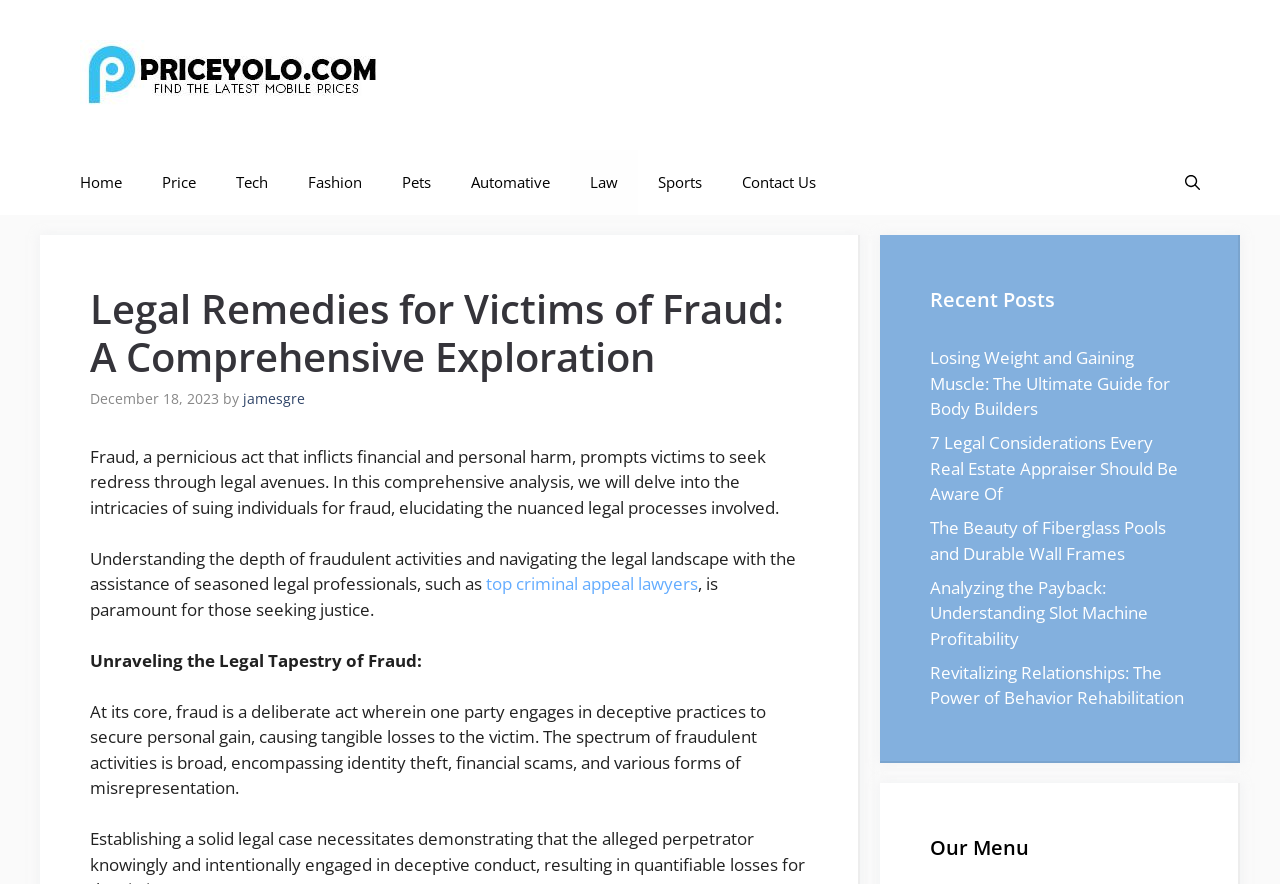Analyze and describe the webpage in a detailed narrative.

This webpage is focused on legal remedies for victims of fraud, with a comprehensive exploration of the topic. At the top, there is a banner with a link to "Price Yolo" accompanied by an image. Below the banner, a primary navigation menu is situated, featuring links to various categories such as "Home", "Price", "Tech", "Fashion", "Pets", "Automotive", "Law", "Sports", and "Contact Us". On the right side of the navigation menu, there is a link to "Open Search Bar".

The main content of the webpage is divided into two sections. On the left side, there is a header section with a heading that matches the title of the webpage, "Legal Remedies for Victims of Fraud: A Comprehensive Exploration". Below the heading, there is a time stamp indicating the date "December 18, 2023", followed by the author's name "jamesgre". The main article begins with a brief introduction to fraud, describing it as a pernicious act that inflicts financial and personal harm, prompting victims to seek redress through legal avenues.

The article continues to delve into the intricacies of suing individuals for fraud, elucidating the nuanced legal processes involved. It emphasizes the importance of understanding the depth of fraudulent activities and navigating the legal landscape with the assistance of seasoned legal professionals, such as top criminal appeal lawyers. The article is divided into sections, with subheadings like "Unraveling the Legal Tapestry of Fraud:" and "At its core, fraud is a deliberate act...".

On the right side of the webpage, there is a complementary section featuring a heading "Recent Posts" and a list of links to other articles, including "Losing Weight and Gaining Muscle: The Ultimate Guide for Body Builders", "7 Legal Considerations Every Real Estate Appraiser Should Be Aware Of", and others. Below the recent posts section, there is another heading "Our Menu", but it does not contain any visible content.